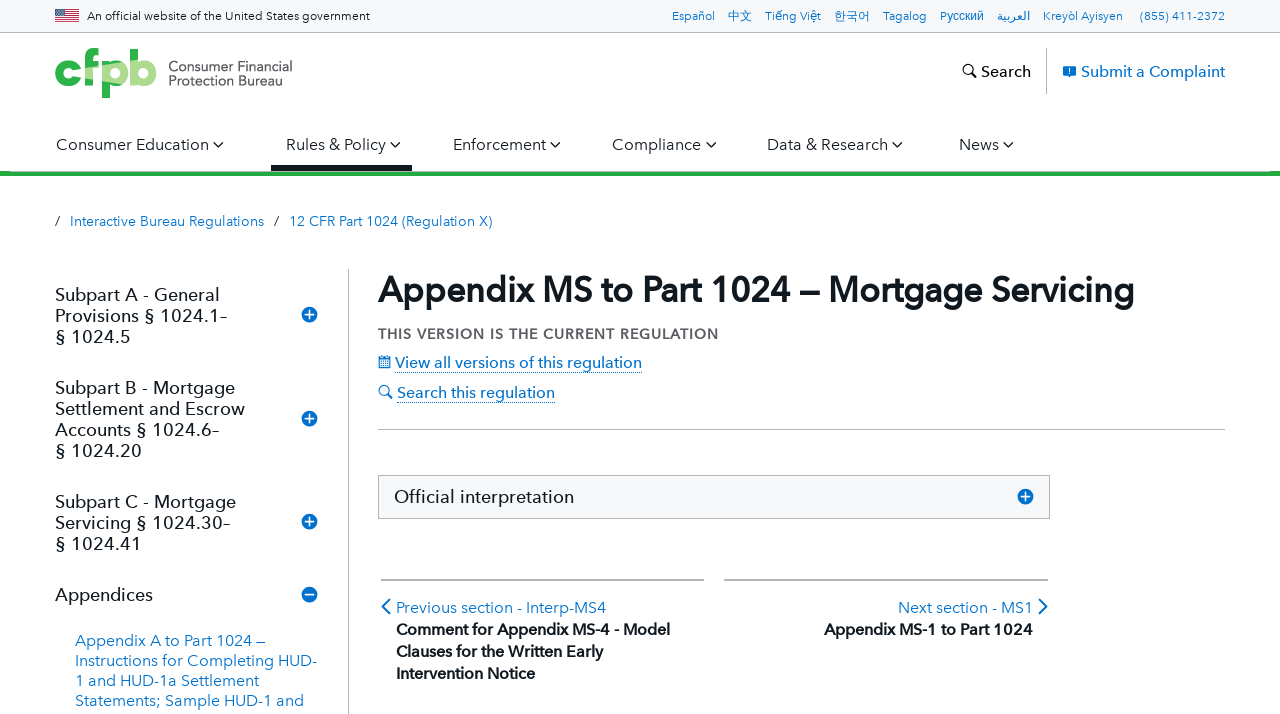Are there multiple versions of this regulation?
Give a comprehensive and detailed explanation for the question.

I found a link with the text 'View all versions of this regulation', which suggests that there are multiple versions of this regulation.